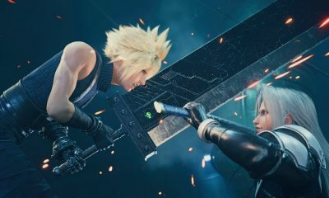What is the hair color of Sephiroth?
Please provide a full and detailed response to the question.

The caption describes Sephiroth as having long silver hair, which suggests that his hair color is silver.